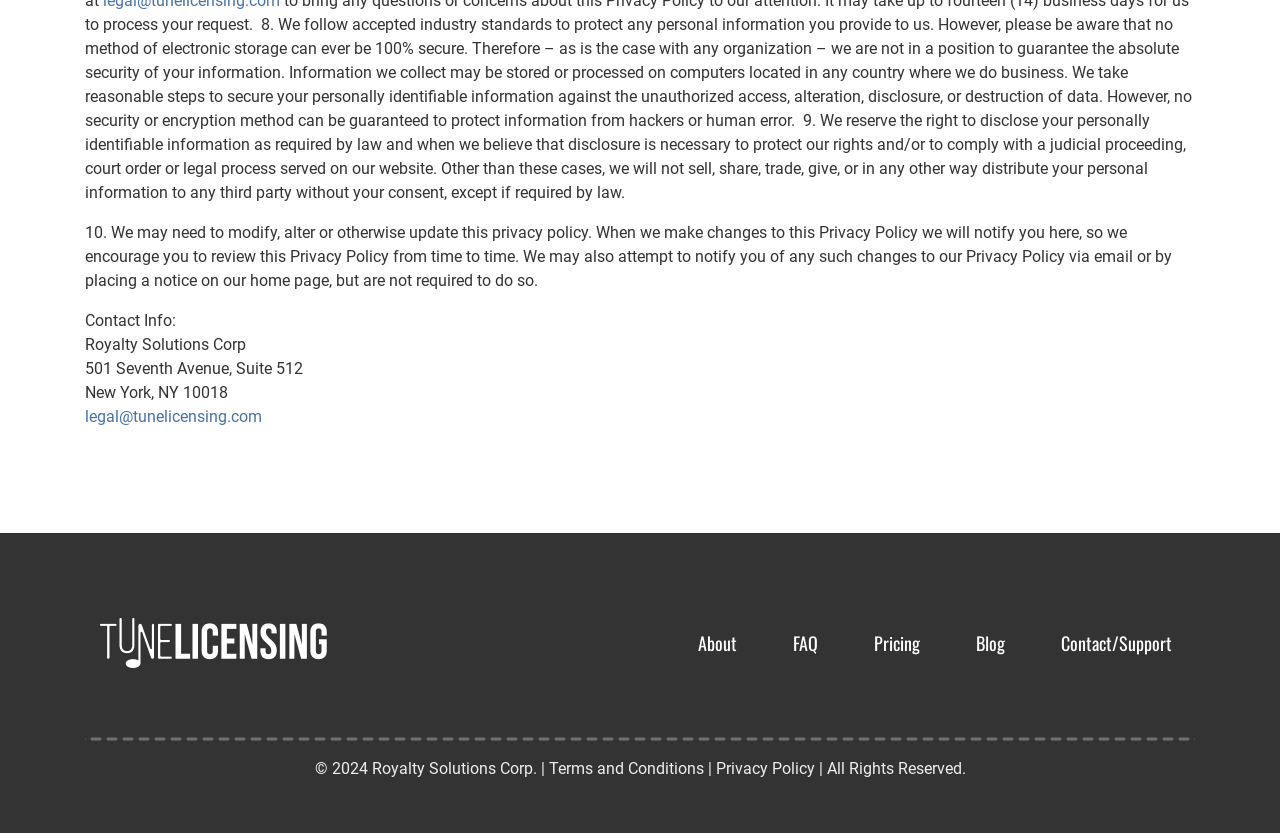Identify the bounding box coordinates of the clickable region required to complete the instruction: "visit the Blog". The coordinates should be given as four float numbers within the range of 0 and 1, i.e., [left, top, right, bottom].

[0.756, 0.747, 0.791, 0.798]